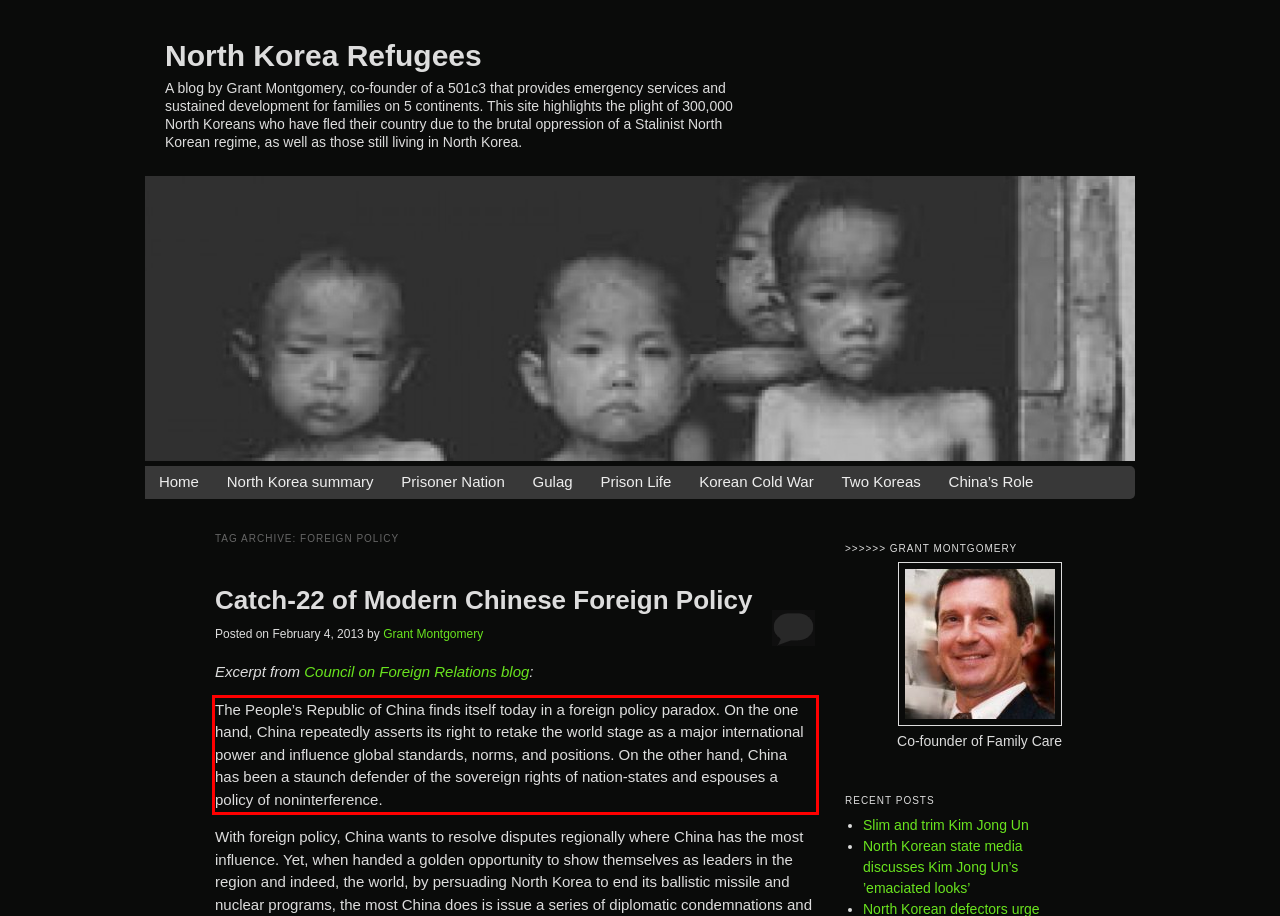In the screenshot of the webpage, find the red bounding box and perform OCR to obtain the text content restricted within this red bounding box.

The People’s Republic of China finds itself today in a foreign policy paradox. On the one hand, China repeatedly asserts its right to retake the world stage as a major international power and influence global standards, norms, and positions. On the other hand, China has been a staunch defender of the sovereign rights of nation-states and espouses a policy of noninterference.